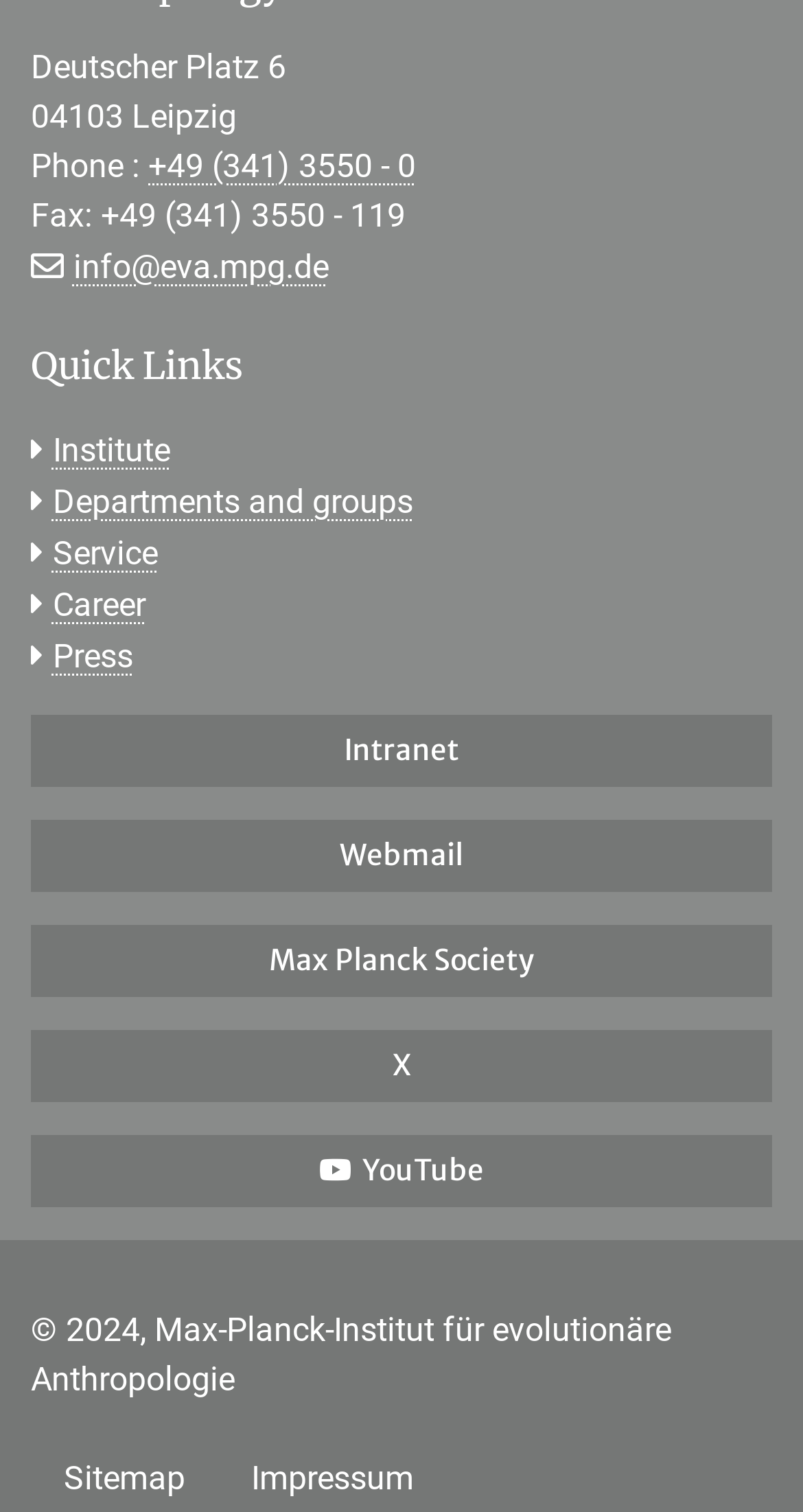Respond to the following question with a brief word or phrase:
What social media platform is linked at the bottom of the webpage?

YouTube